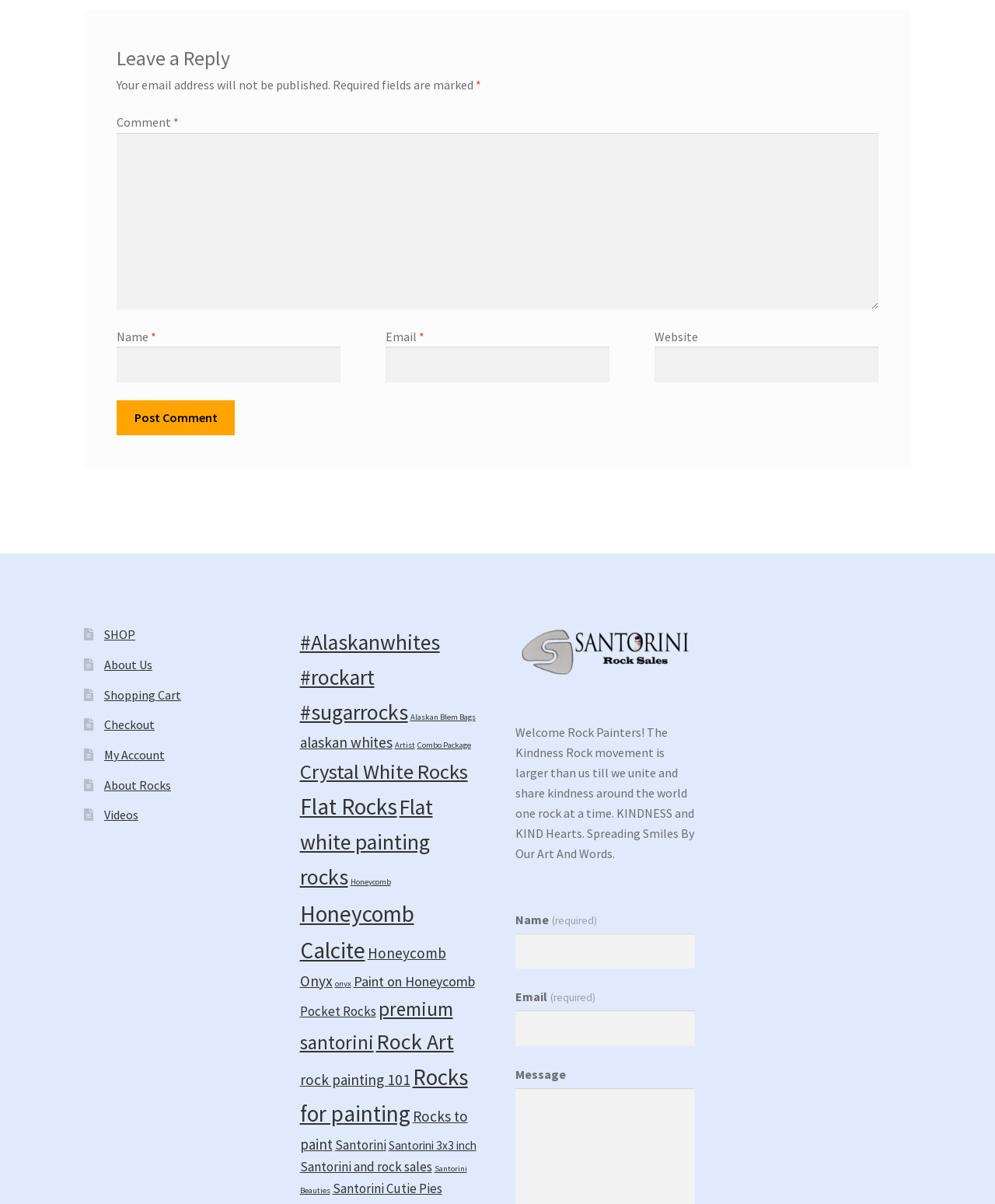What is the theme of the webpage?
Please provide a comprehensive and detailed answer to the question.

The webpage has links to various products related to rock painting, such as 'Alaskan whites', 'rockart', and 'Rocks for painting'. The webpage also has a welcome message that mentions the Kindness Rock movement, which suggests that the theme of the webpage is rock painting.